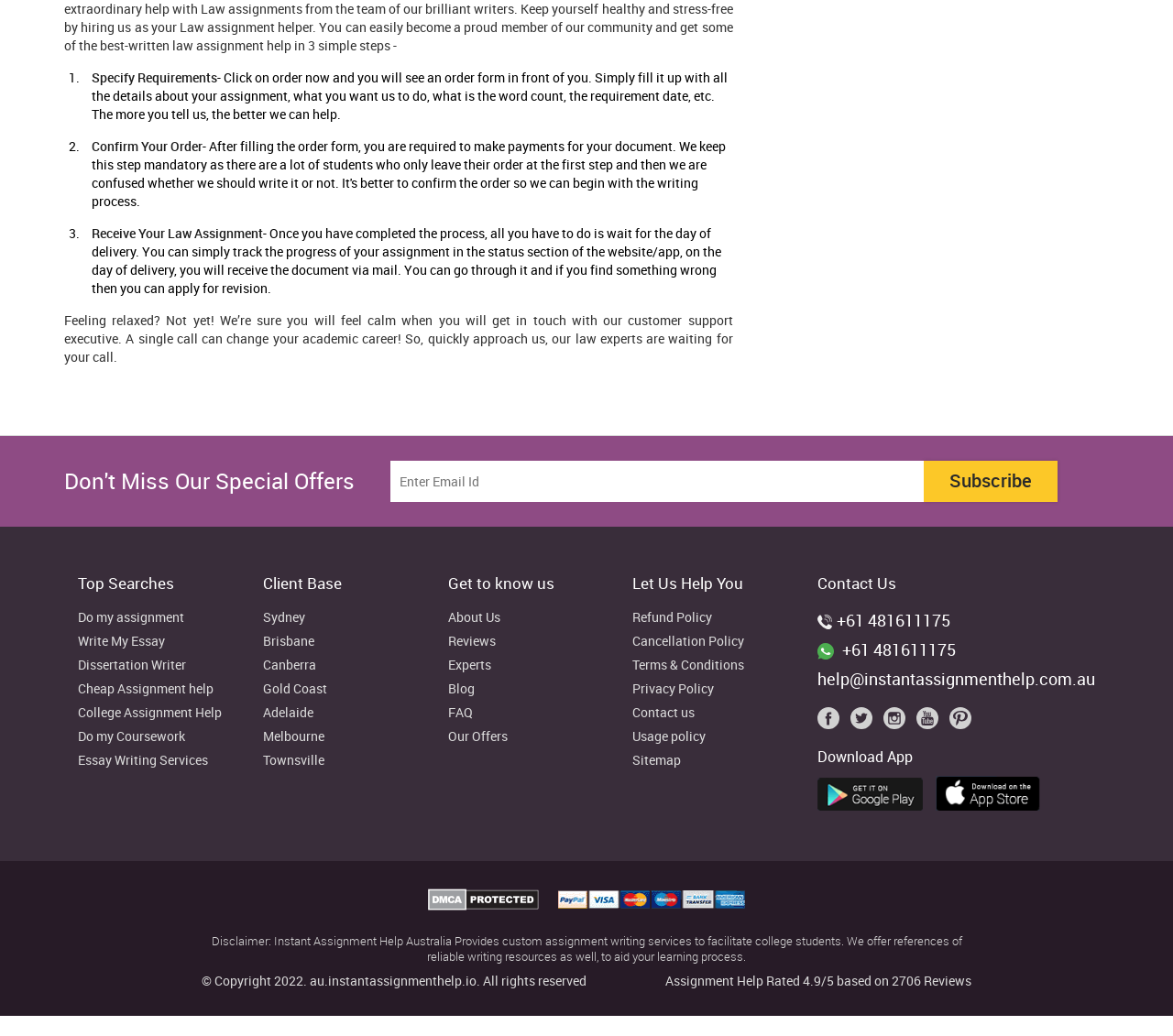Based on the element description: "Terms & Conditions", identify the UI element and provide its bounding box coordinates. Use four float numbers between 0 and 1, [left, top, right, bottom].

[0.539, 0.635, 0.673, 0.658]